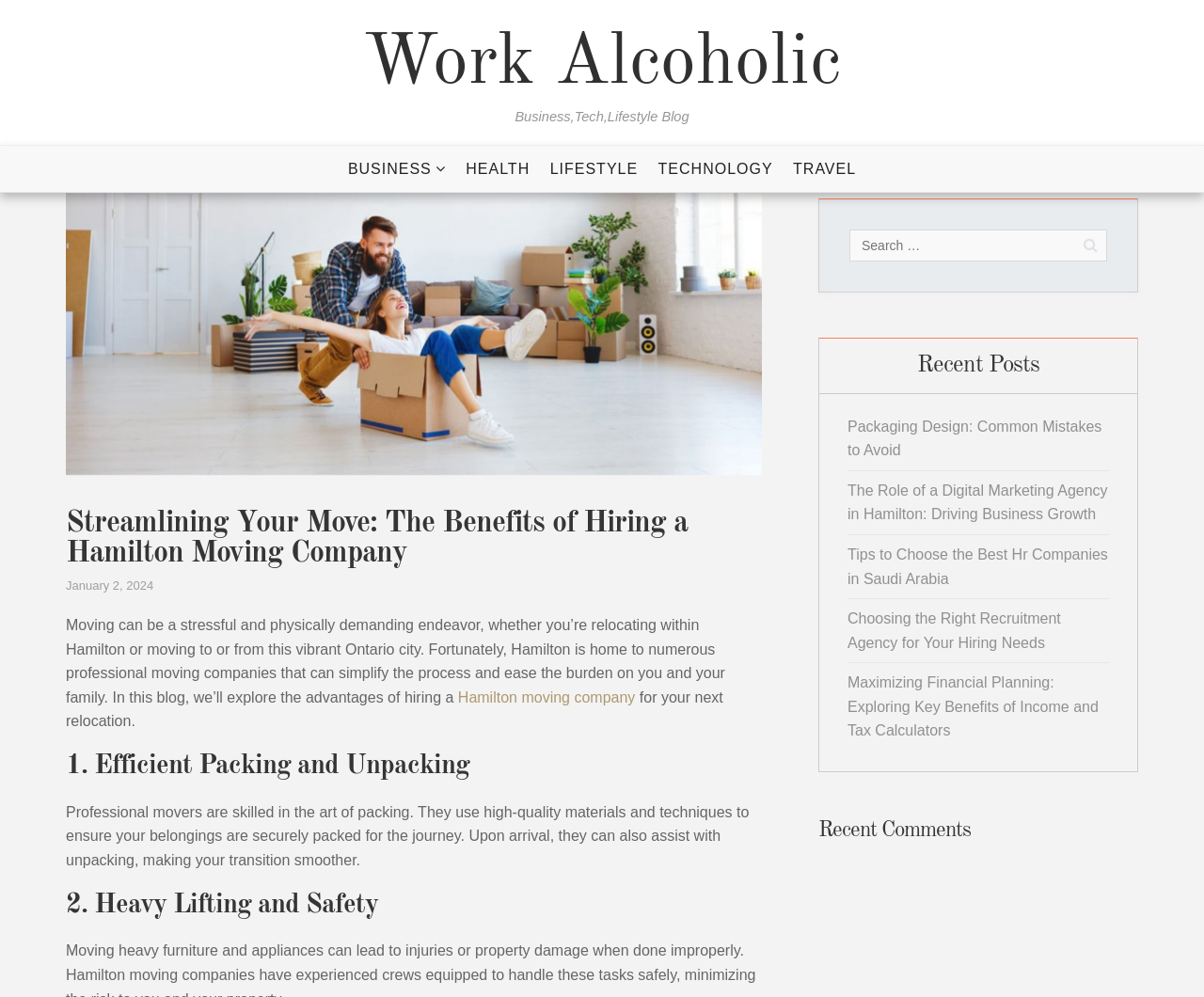Please answer the following question using a single word or phrase: What is the category of the blog post?

LIFESTYLE